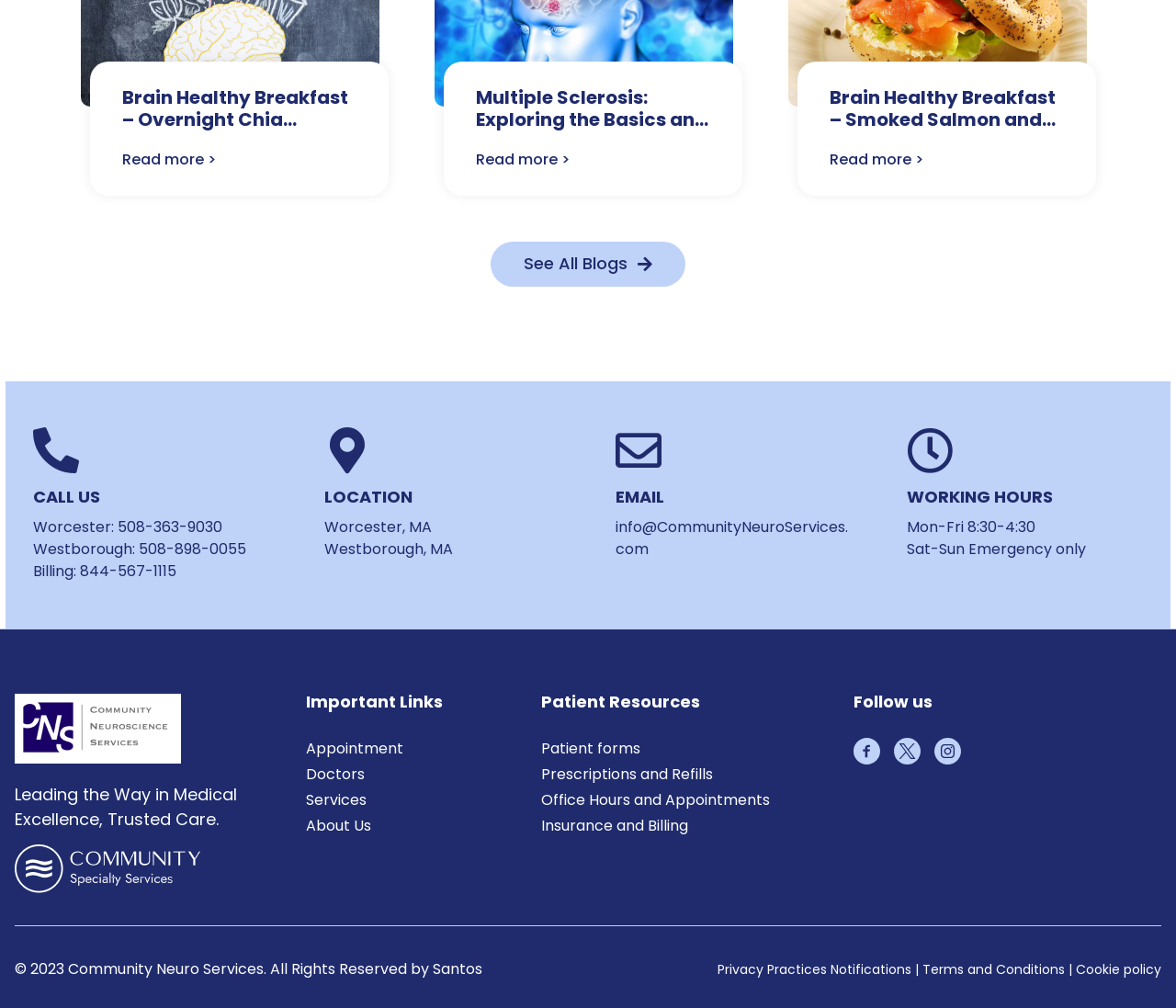Please specify the coordinates of the bounding box for the element that should be clicked to carry out this instruction: "Check the working hours". The coordinates must be four float numbers between 0 and 1, formatted as [left, top, right, bottom].

[0.771, 0.512, 0.88, 0.533]